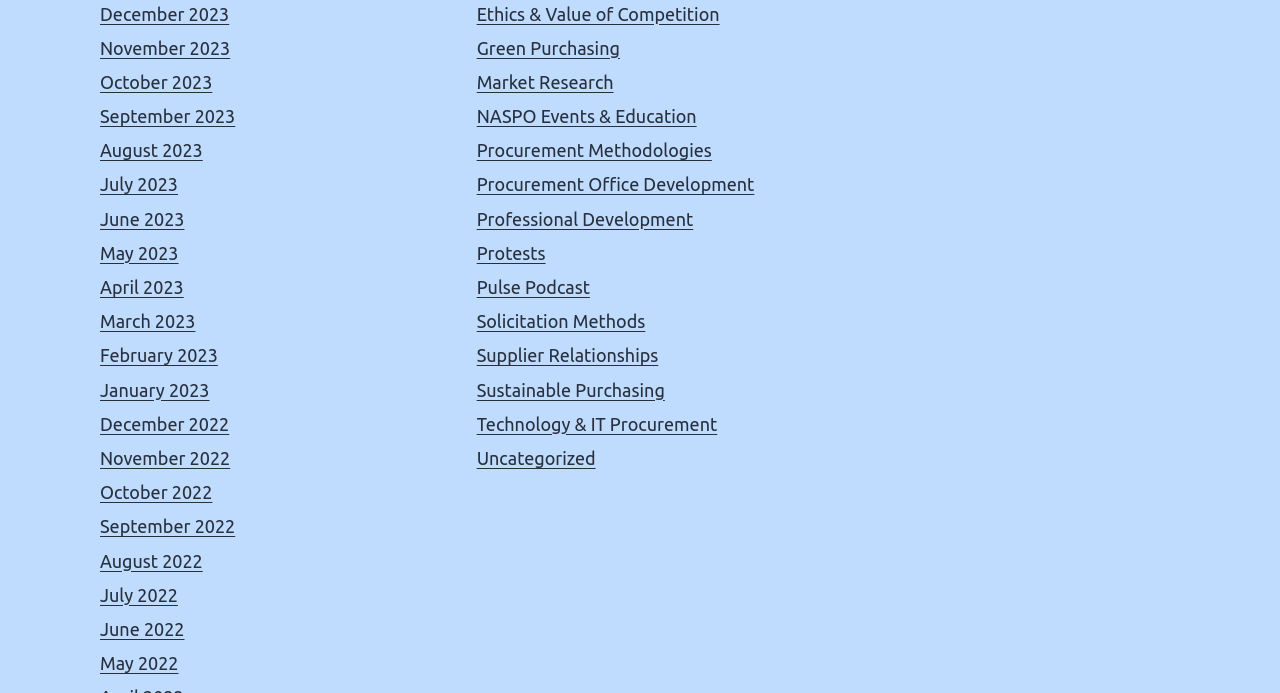Please predict the bounding box coordinates (top-left x, top-left y, bottom-right x, bottom-right y) for the UI element in the screenshot that fits the description: Ethics & Value of Competition

[0.372, 0.005, 0.562, 0.034]